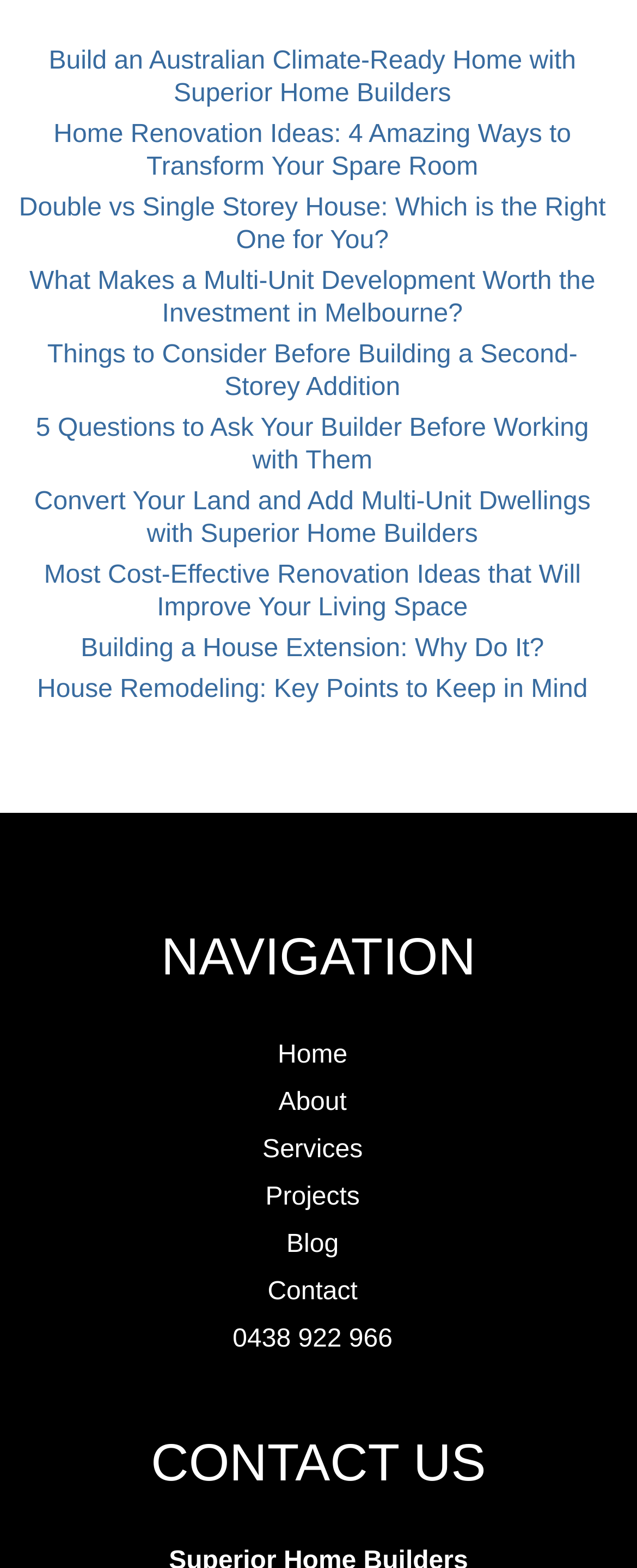Refer to the image and answer the question with as much detail as possible: How many headings are there on the webpage?

I looked at the webpage and found two headings, which are 'NAVIGATION' and 'CONTACT US'. There are 2 headings in total.